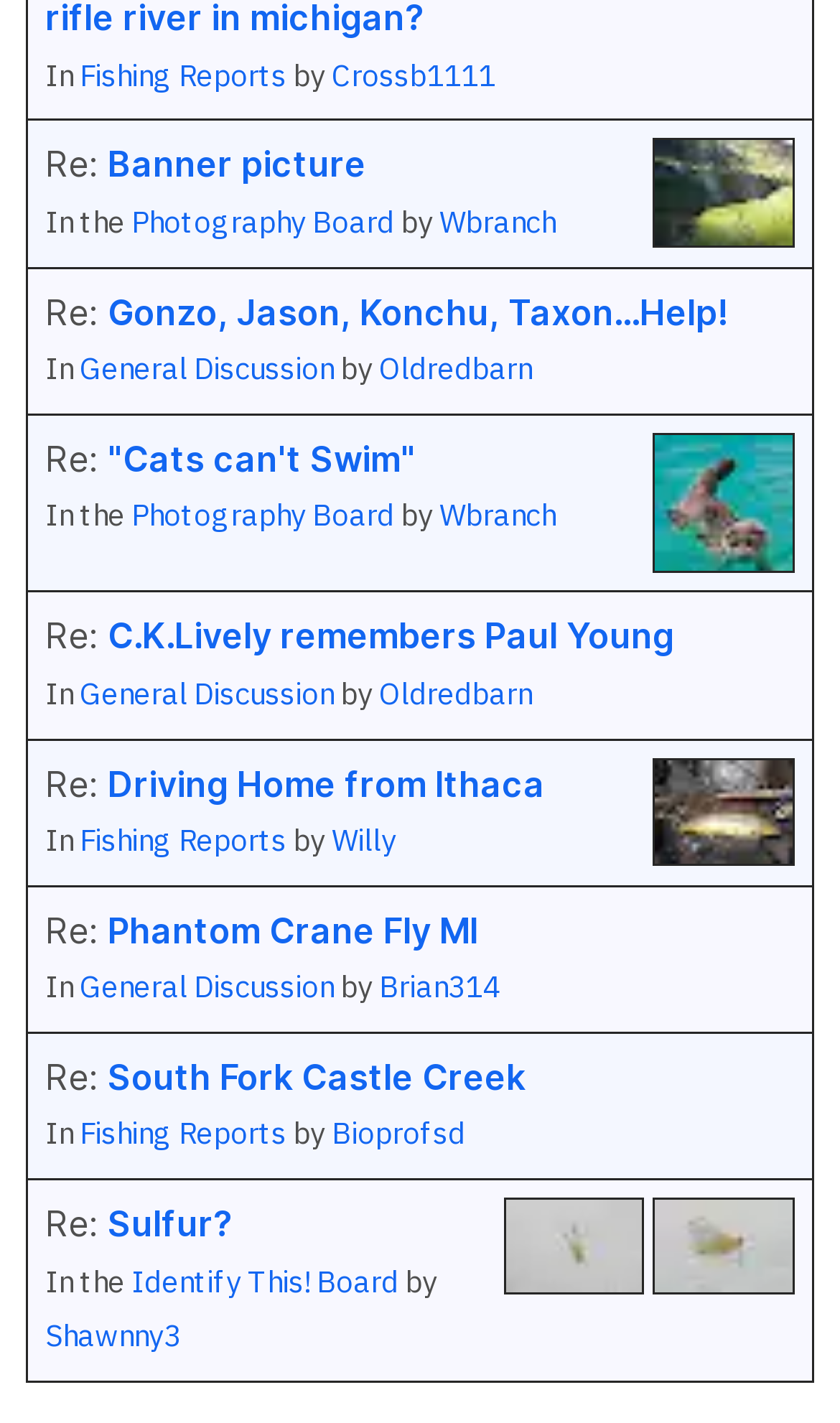Please respond to the question using a single word or phrase:
What is the topic of the first link?

Fishing Reports